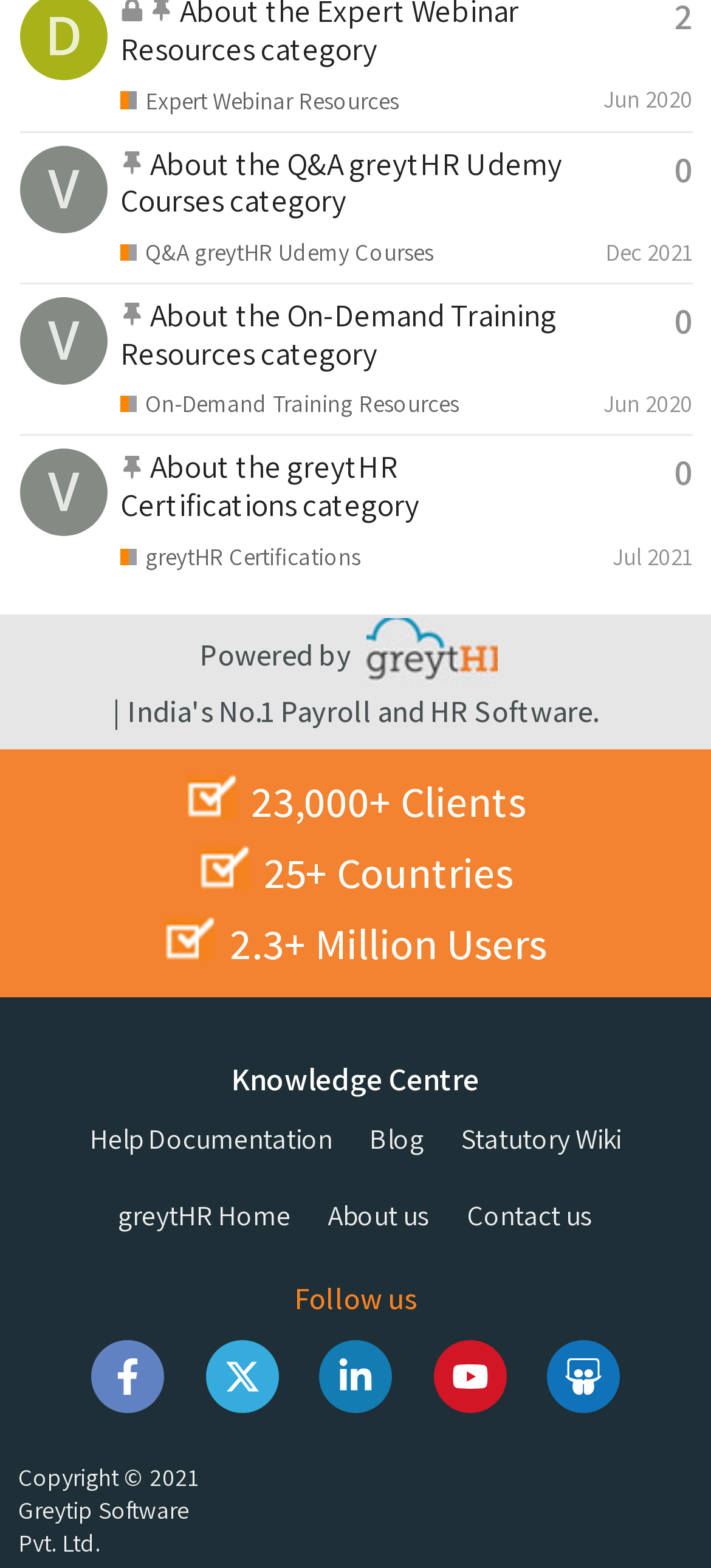What is the category of the third topic?
By examining the image, provide a one-word or phrase answer.

greytHR Certifications